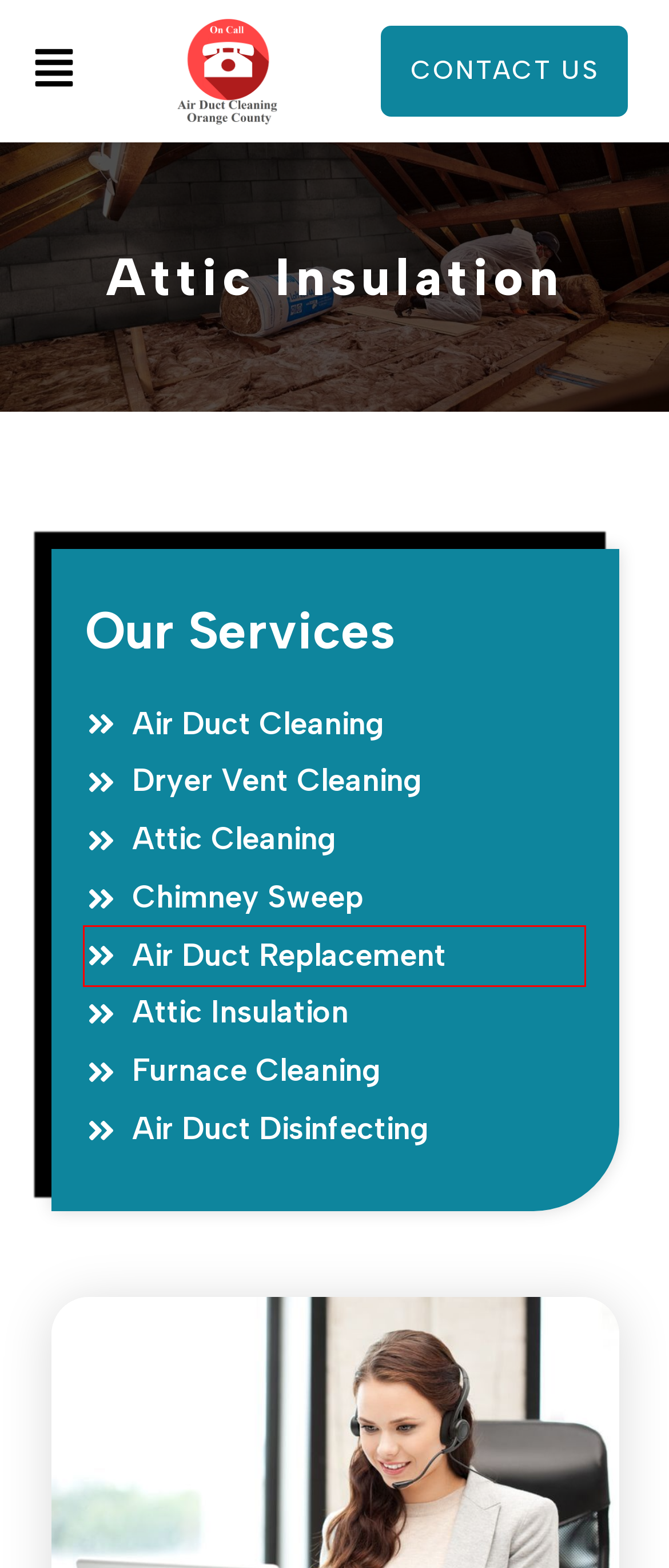You are provided with a screenshot of a webpage that includes a red rectangle bounding box. Please choose the most appropriate webpage description that matches the new webpage after clicking the element within the red bounding box. Here are the candidates:
A. Air Duct Replacement - On Call Air Duct Cleaning & Dryer Vent Cleaning
B. Air Duct Cleaning - On Call Air Duct Cleaning & Dryer Vent Cleaning
C. Attic Cleaning - On Call Air Duct Cleaning & Dryer Vent Cleaning
D. Furnace Cleaning - On Call Air Duct Cleaning & Dryer Vent Cleaning
E. Dryer Vent Cleaning - On Call Air Duct Cleaning & Dryer Vent Cleaning
F. Contact Us - On Call Air Duct Cleaning & Dryer Vent Cleaning
G. Chimney Sweep - On Call Air Duct Cleaning & Dryer Vent Cleaning
H. Air Duct Disinfecting - On Call Air Duct Cleaning & Dryer Vent Cleaning

A